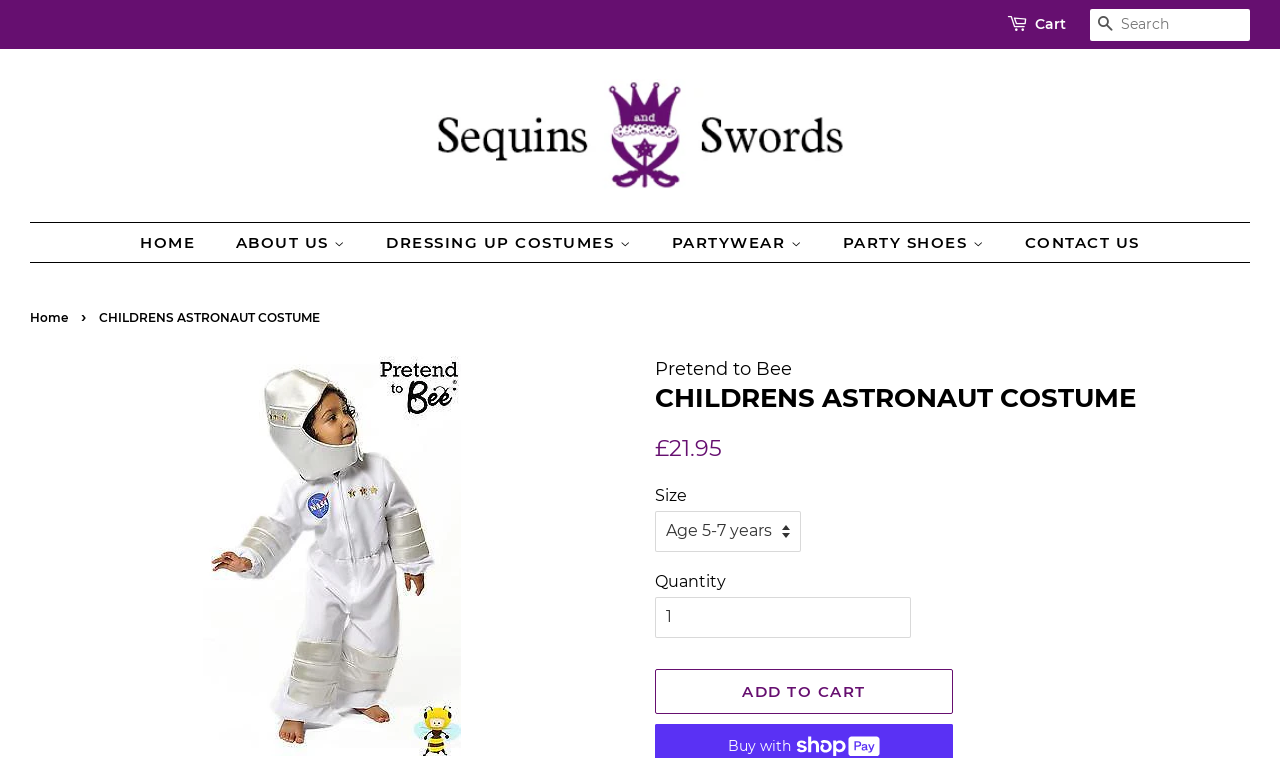Identify the bounding box coordinates of the specific part of the webpage to click to complete this instruction: "View boys costumes".

[0.29, 0.393, 0.511, 0.44]